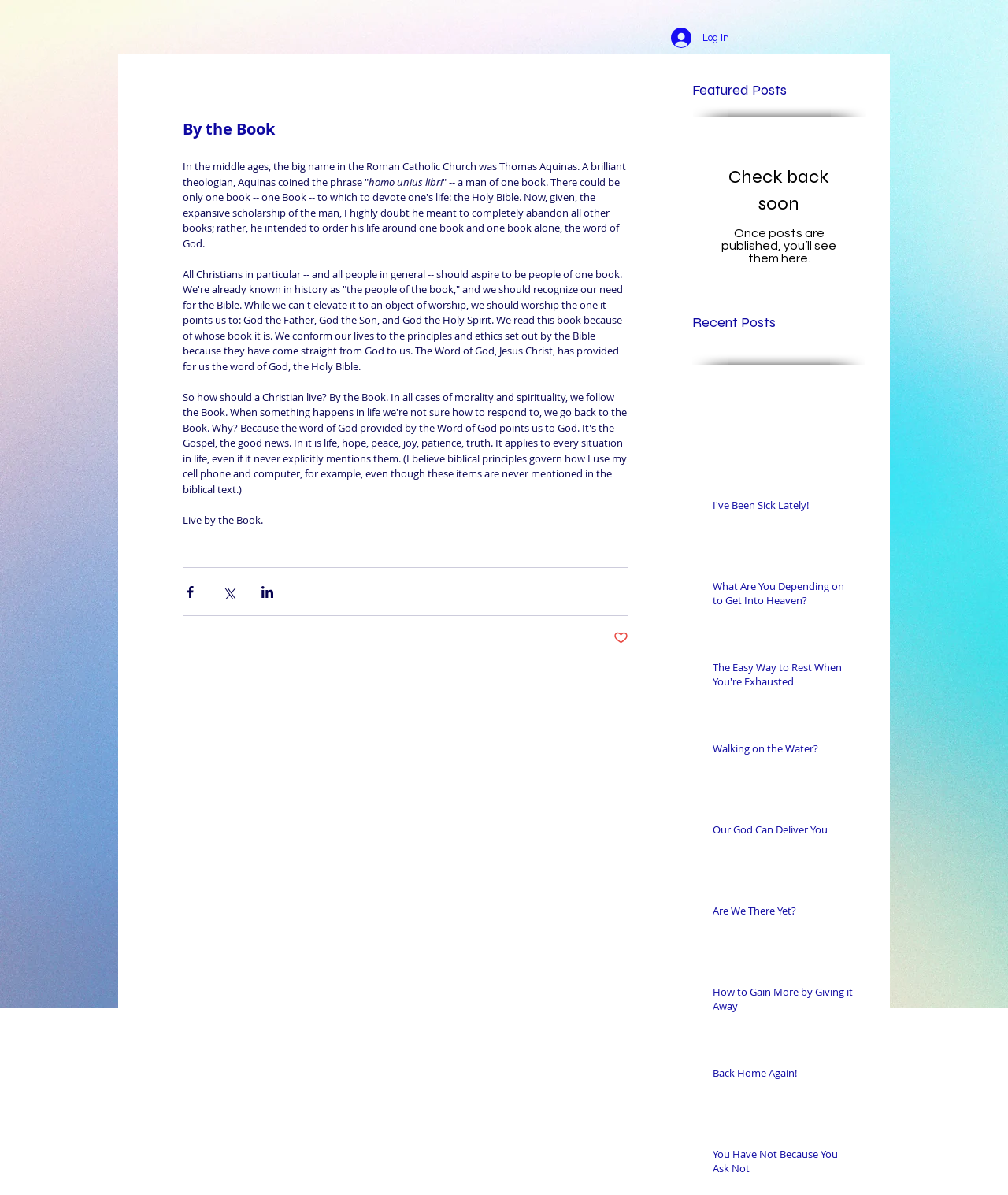Highlight the bounding box coordinates of the region I should click on to meet the following instruction: "Click on ABOUT link".

None